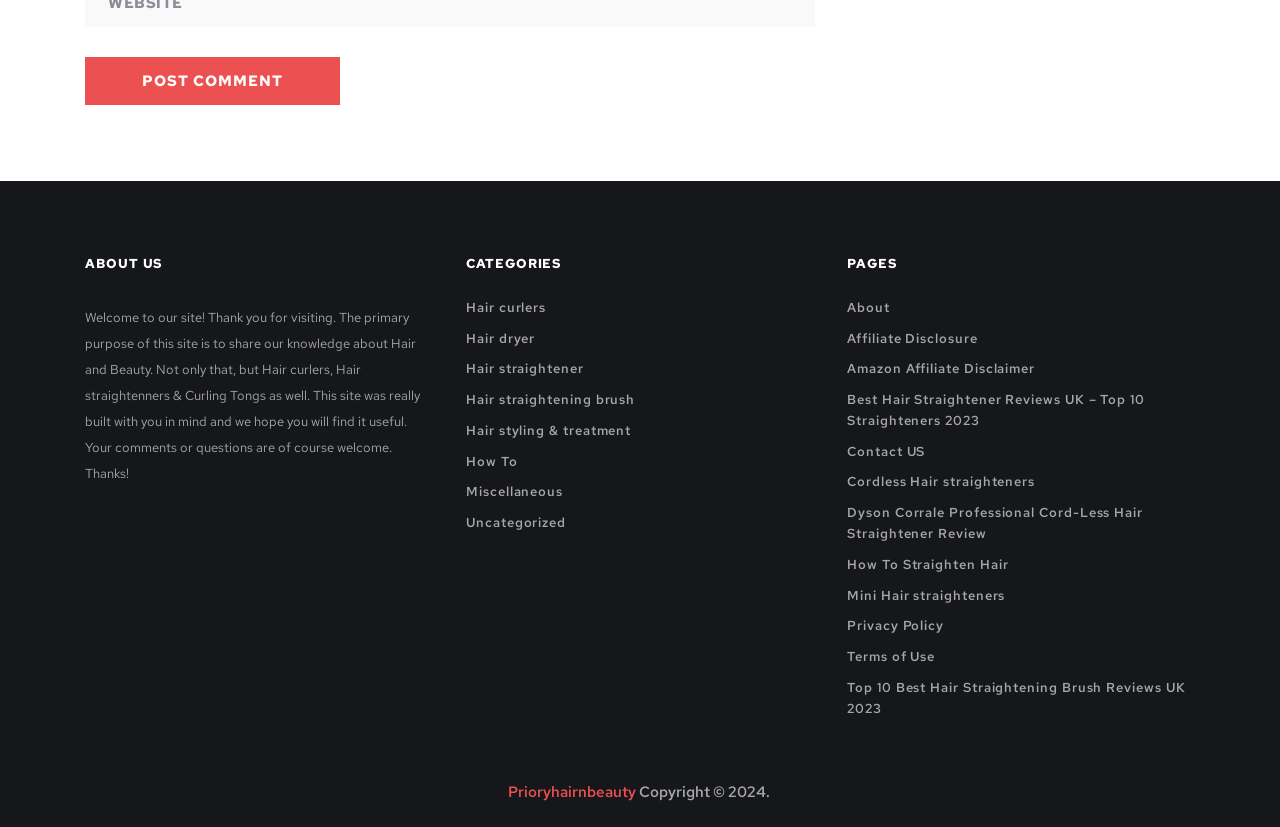Determine the bounding box coordinates of the clickable region to carry out the instruction: "Read about 'Hair curlers'".

[0.364, 0.361, 0.427, 0.382]